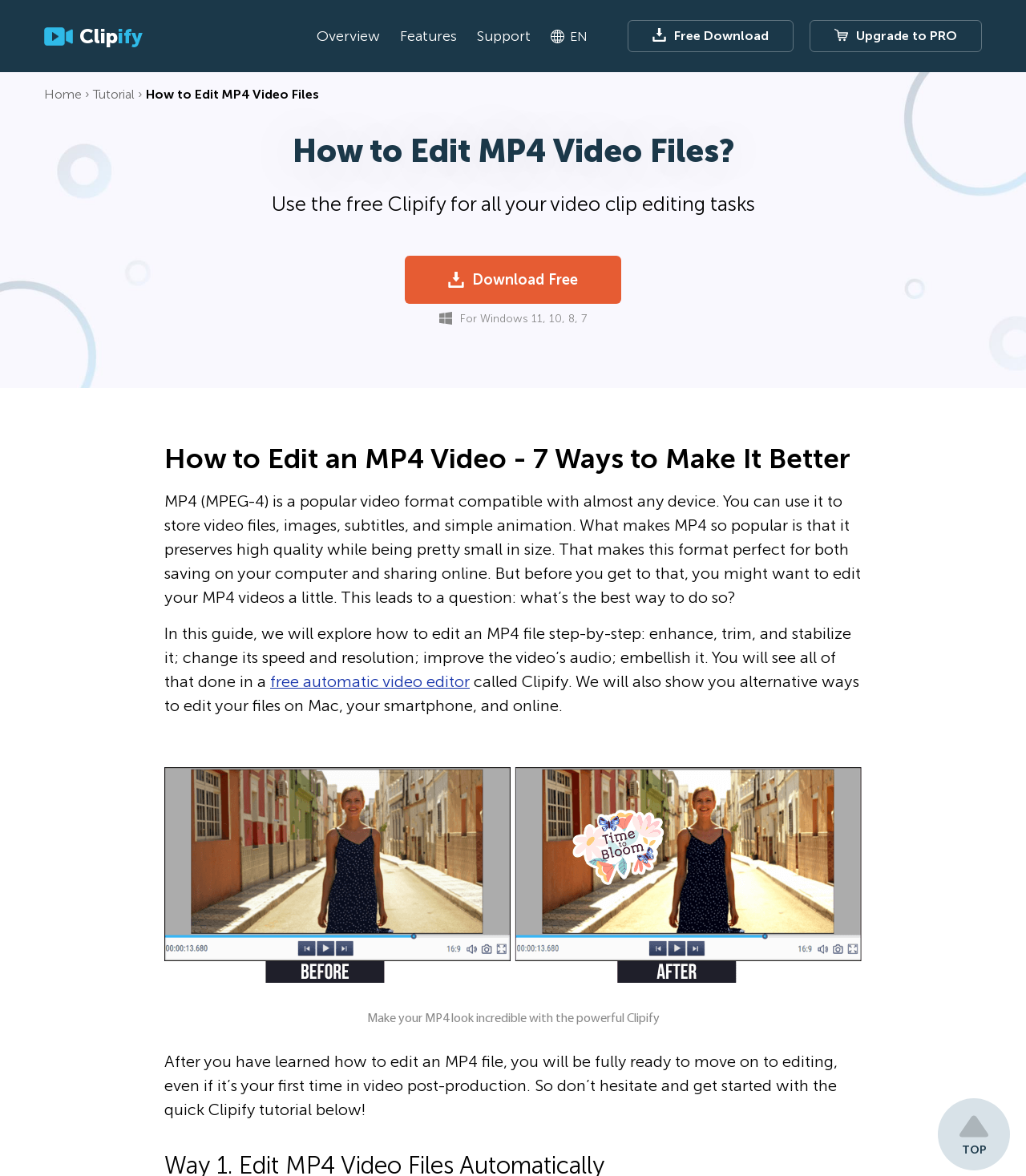Identify the bounding box coordinates for the region of the element that should be clicked to carry out the instruction: "Download the free Clipify software". The bounding box coordinates should be four float numbers between 0 and 1, i.e., [left, top, right, bottom].

[0.612, 0.017, 0.773, 0.044]